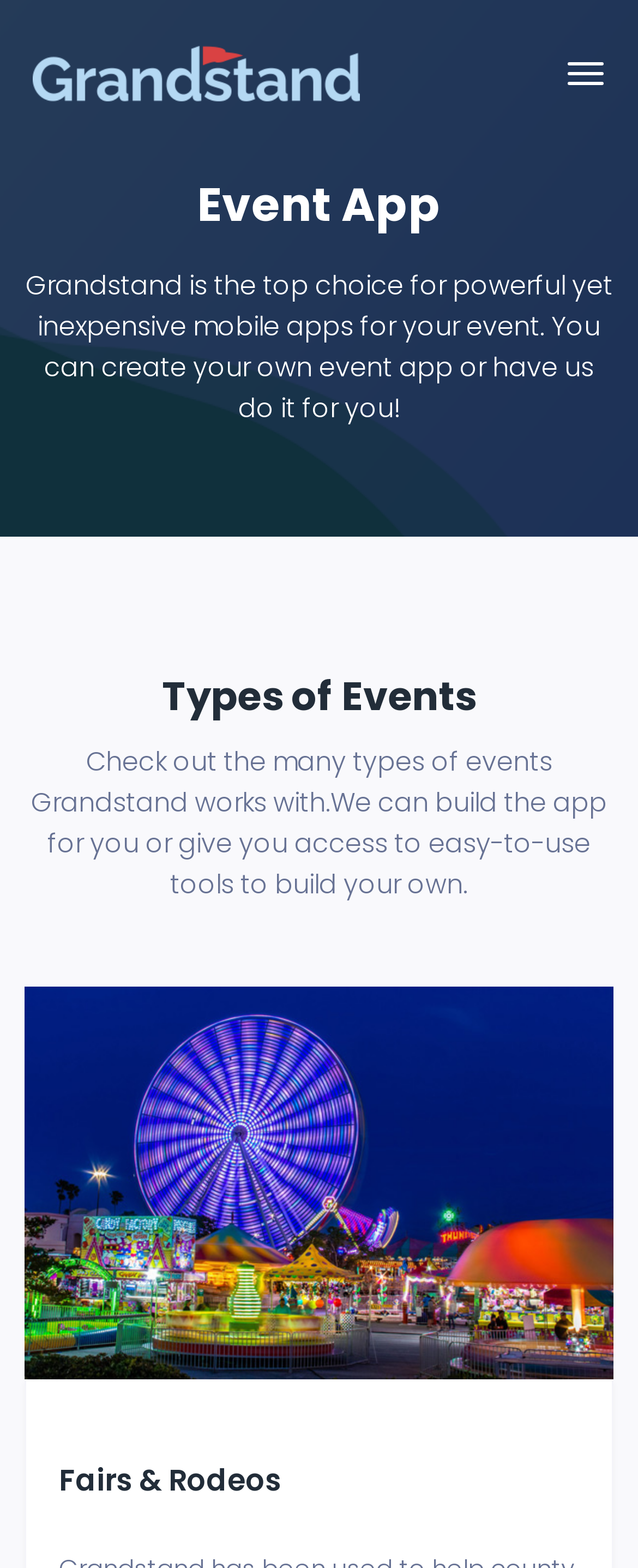Generate a comprehensive description of the contents of the webpage.

The webpage is about Grandstand, a platform that allows users to create and build their own mobile apps for events. At the top left corner, there is a logo image with a link. Next to it, on the top right corner, there is a toggle navigation button. 

Below the logo, there is a heading that reads "Event App". Underneath this heading, there is a paragraph of text that describes Grandstand as a top choice for powerful yet inexpensive mobile apps for events, offering the option to create one's own event app or have Grandstand do it for them.

Further down, there is a heading that reads "Types of Events". Below this heading, there is a paragraph of text that mentions Grandstand working with various types of events, and another paragraph that explains the options to either have Grandstand build the app or use their easy-to-use tools to build one's own.

On the lower half of the page, there is a large image that takes up most of the width. At the very bottom of the page, there is a heading that reads "Fairs & Rodeos".